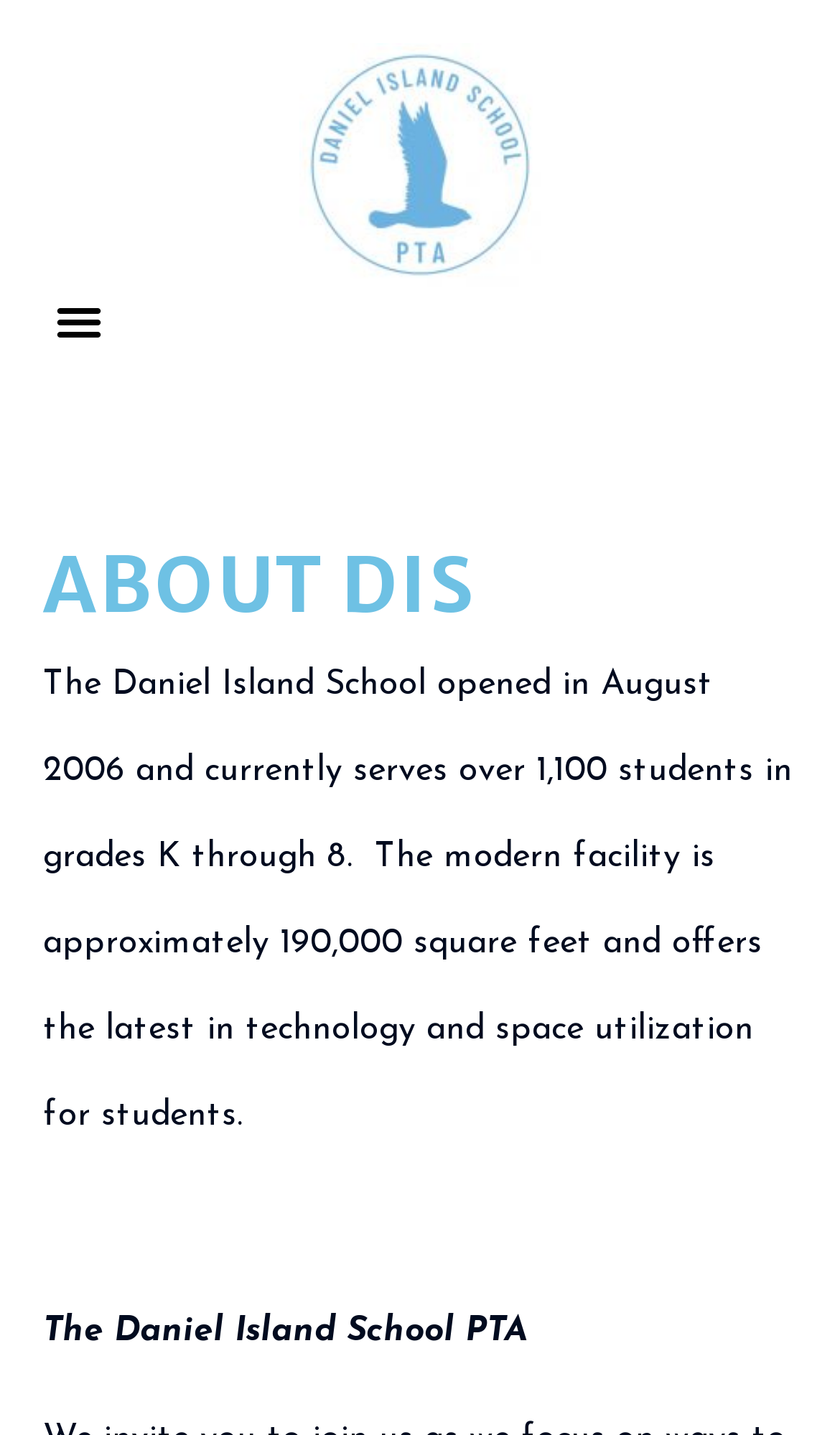Please find the bounding box coordinates in the format (top-left x, top-left y, bottom-right x, bottom-right y) for the given element description. Ensure the coordinates are floating point numbers between 0 and 1. Description: Menu

[0.051, 0.199, 0.136, 0.248]